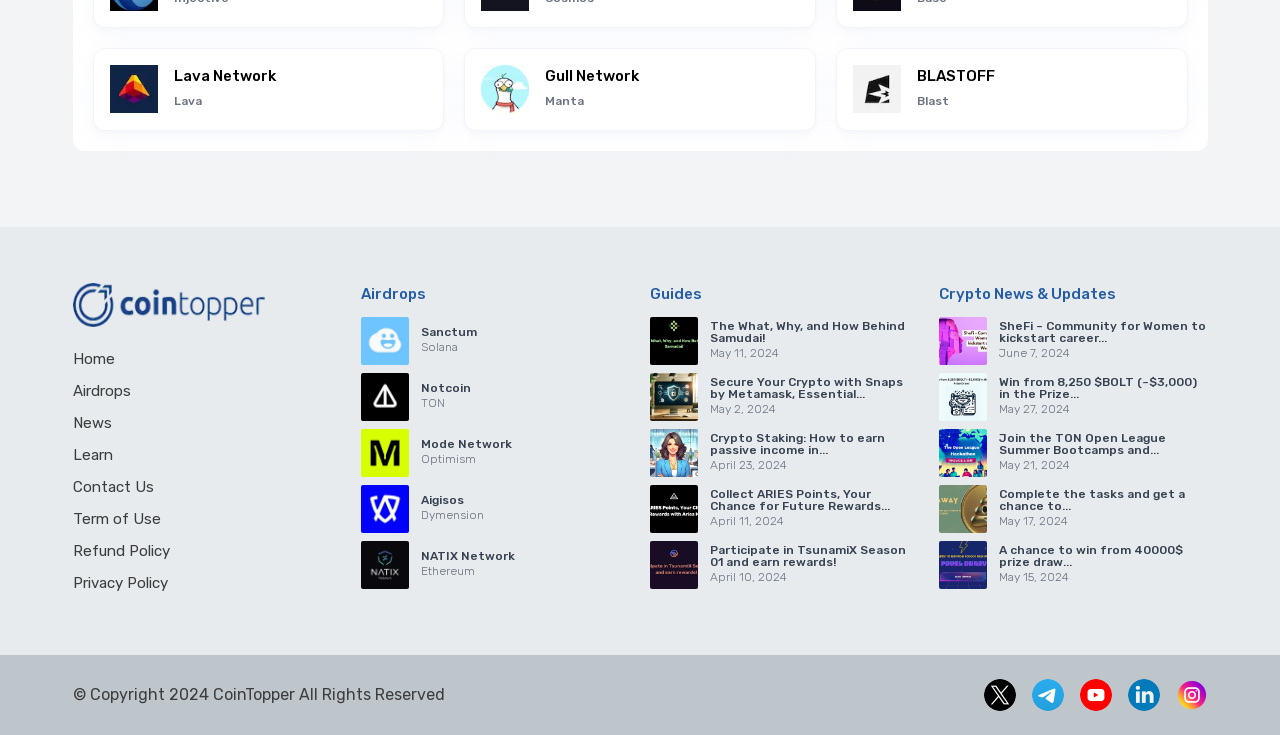Use the details in the image to answer the question thoroughly: 
What is the topic of the section with the heading 'Guides'?

The section with the heading 'Guides' contains links to articles with titles such as 'The What, Why, and How Behind Samudai!' and 'Crypto Staking: How to earn passive income in Web3?'. These titles suggest that the topic of this section is crypto guides.